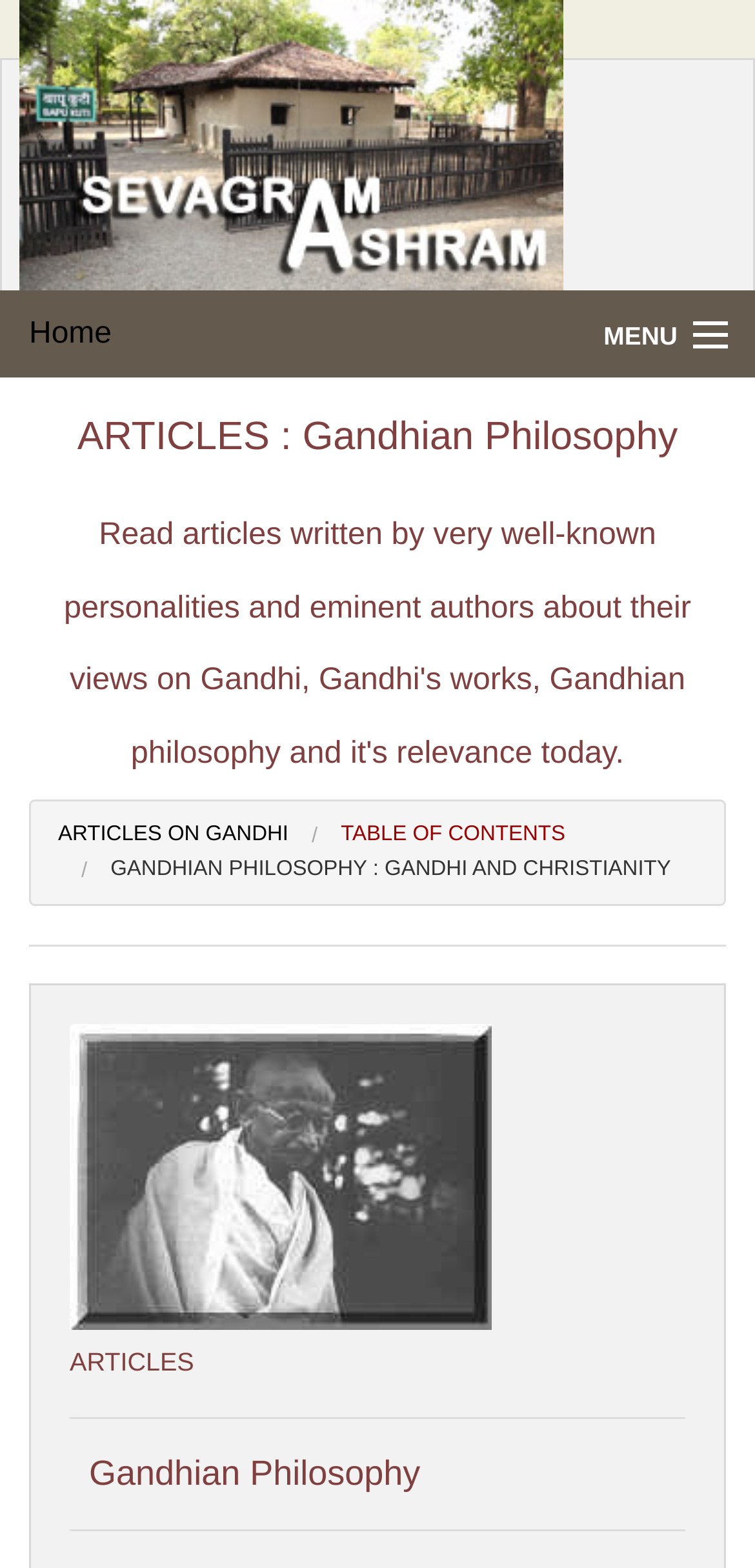What is the name of the author of the article?
Based on the visual information, provide a detailed and comprehensive answer.

I found the answer by looking at the title of the webpage, which says 'Gandhi And Christianity By Ambassador (Retd) Alan Nazareth'. This suggests that the author of the article is Ambassador (Retd) Alan Nazareth.